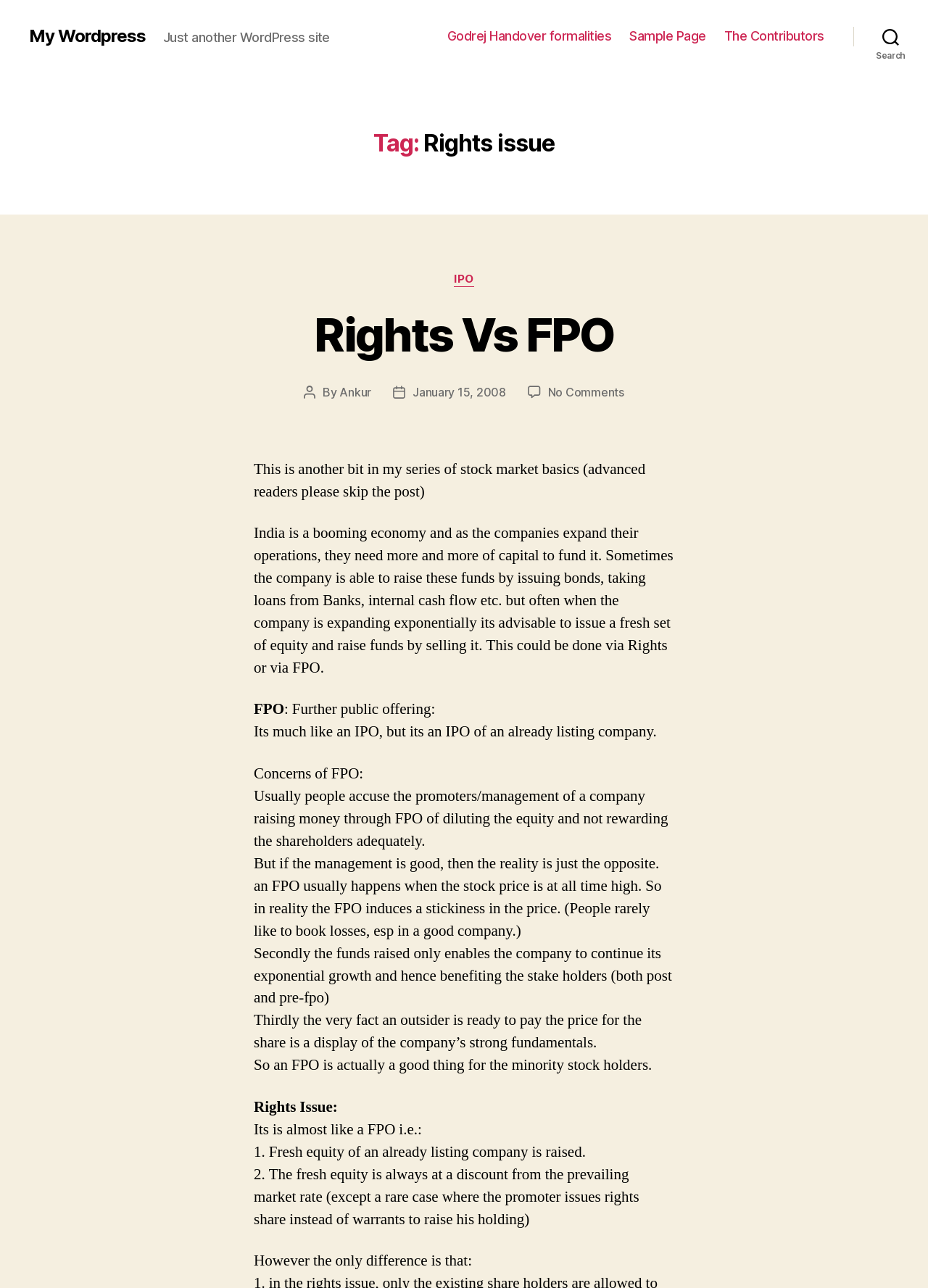Provide the bounding box coordinates for the UI element that is described by this text: "Contact". The coordinates should be in the form of four float numbers between 0 and 1: [left, top, right, bottom].

None